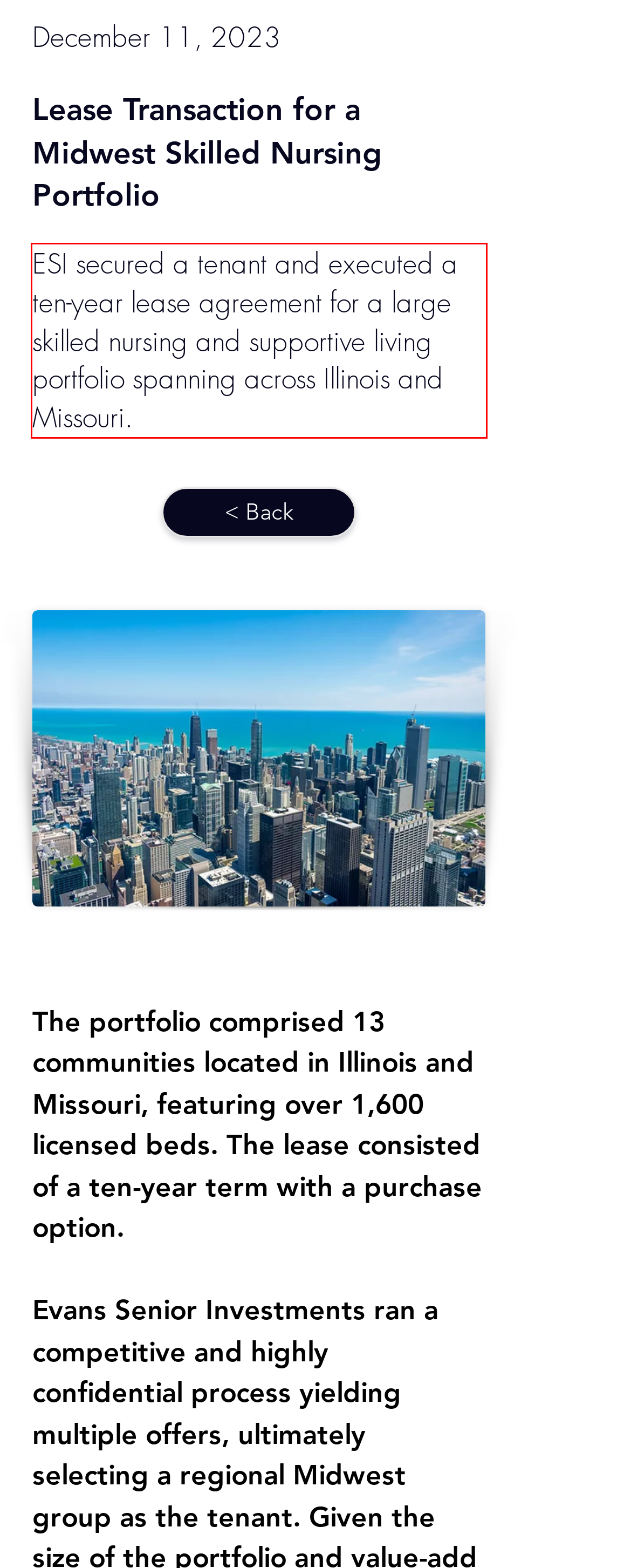Look at the webpage screenshot and recognize the text inside the red bounding box.

ESI secured a tenant and executed a ten-year lease agreement for a large skilled nursing and supportive living portfolio spanning across Illinois and Missouri.